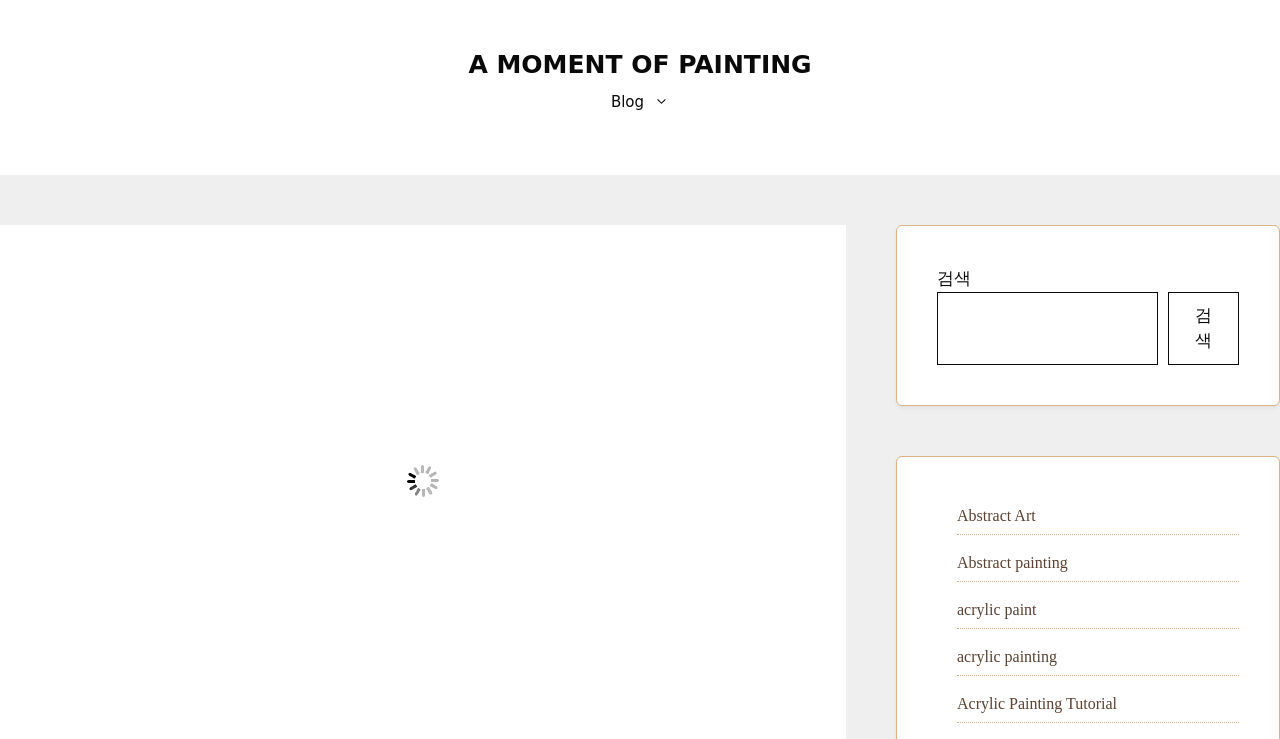Could you indicate the bounding box coordinates of the region to click in order to complete this instruction: "Explore abstract art".

[0.748, 0.685, 0.809, 0.708]